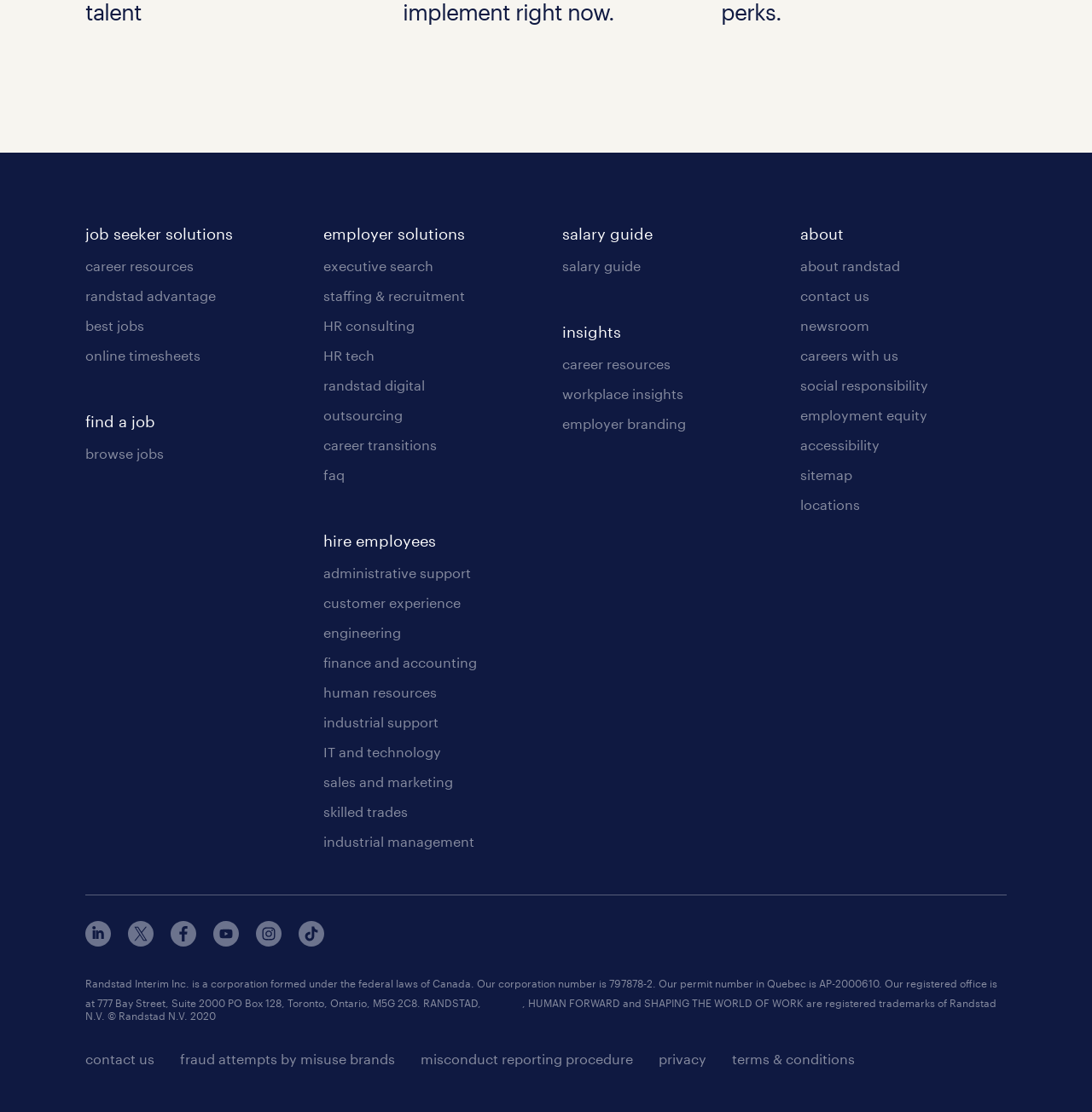What is the main purpose of the 'job seeker solutions' section?
Refer to the image and answer the question using a single word or phrase.

Find a job